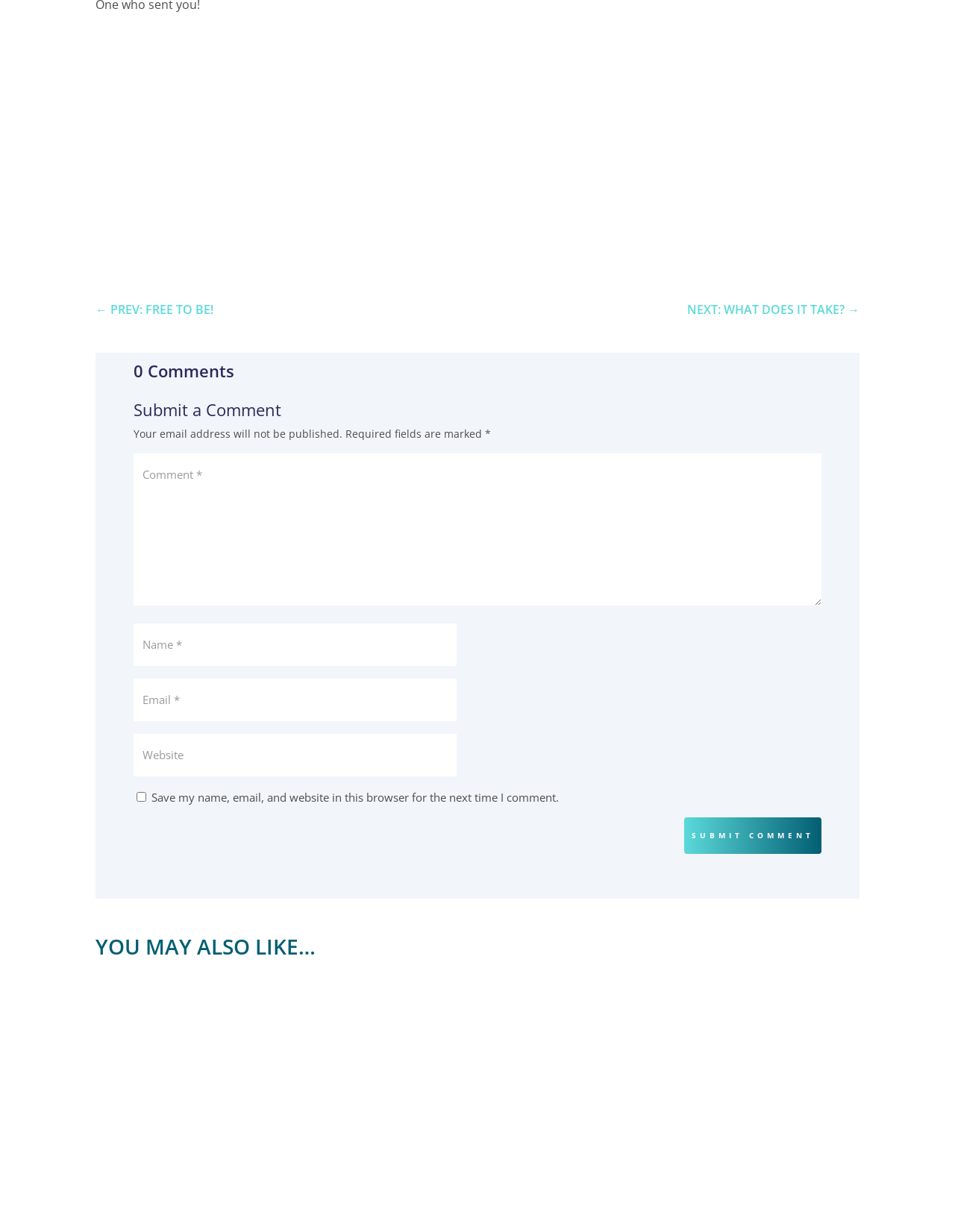What is the purpose of the form?
Please provide a single word or phrase based on the screenshot.

To submit a comment